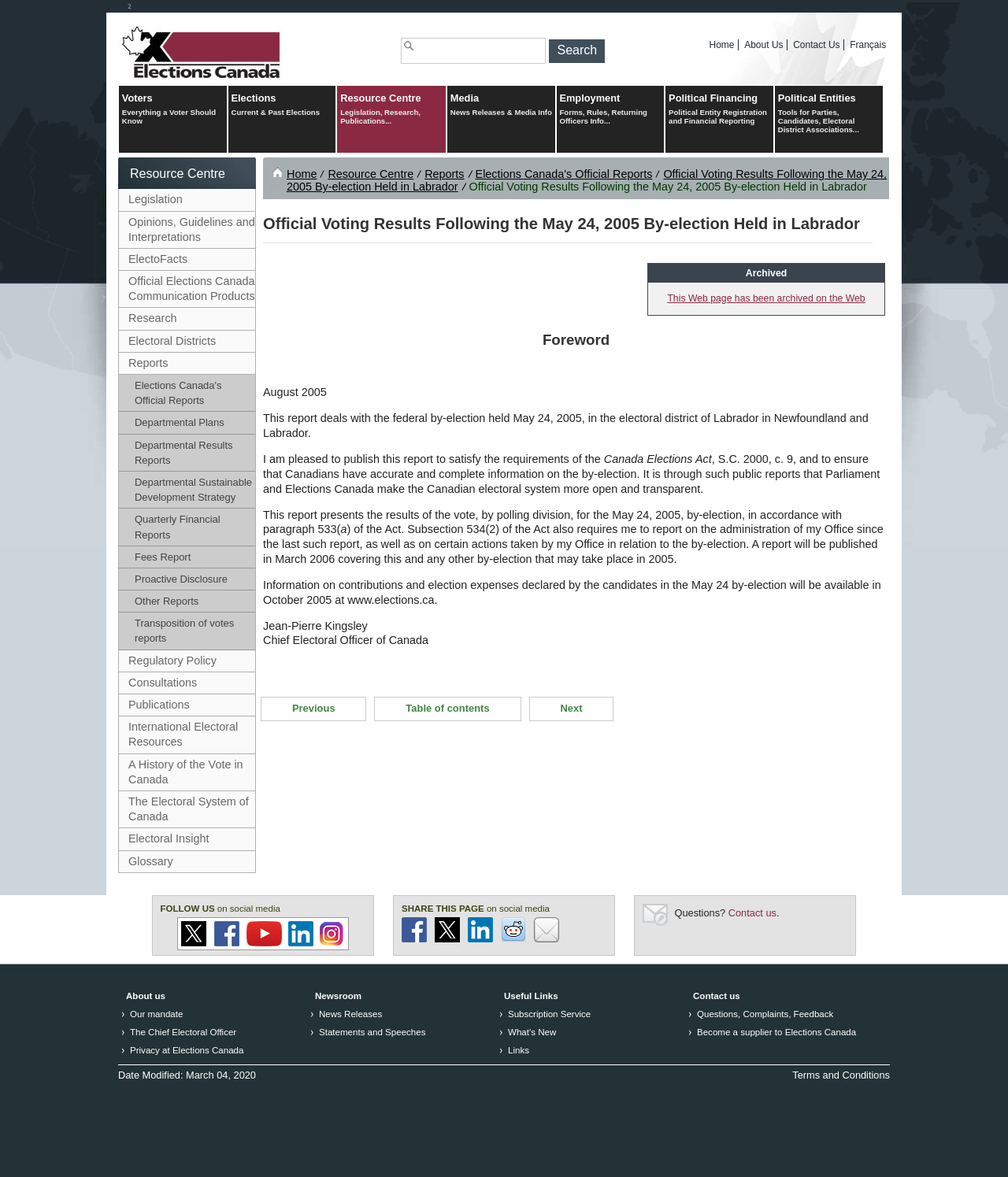Can you identify the bounding box coordinates of the clickable region needed to carry out this instruction: 'Search the site'? The coordinates should be four float numbers within the range of 0 to 1, stated as [left, top, right, bottom].

[0.398, 0.032, 0.541, 0.054]